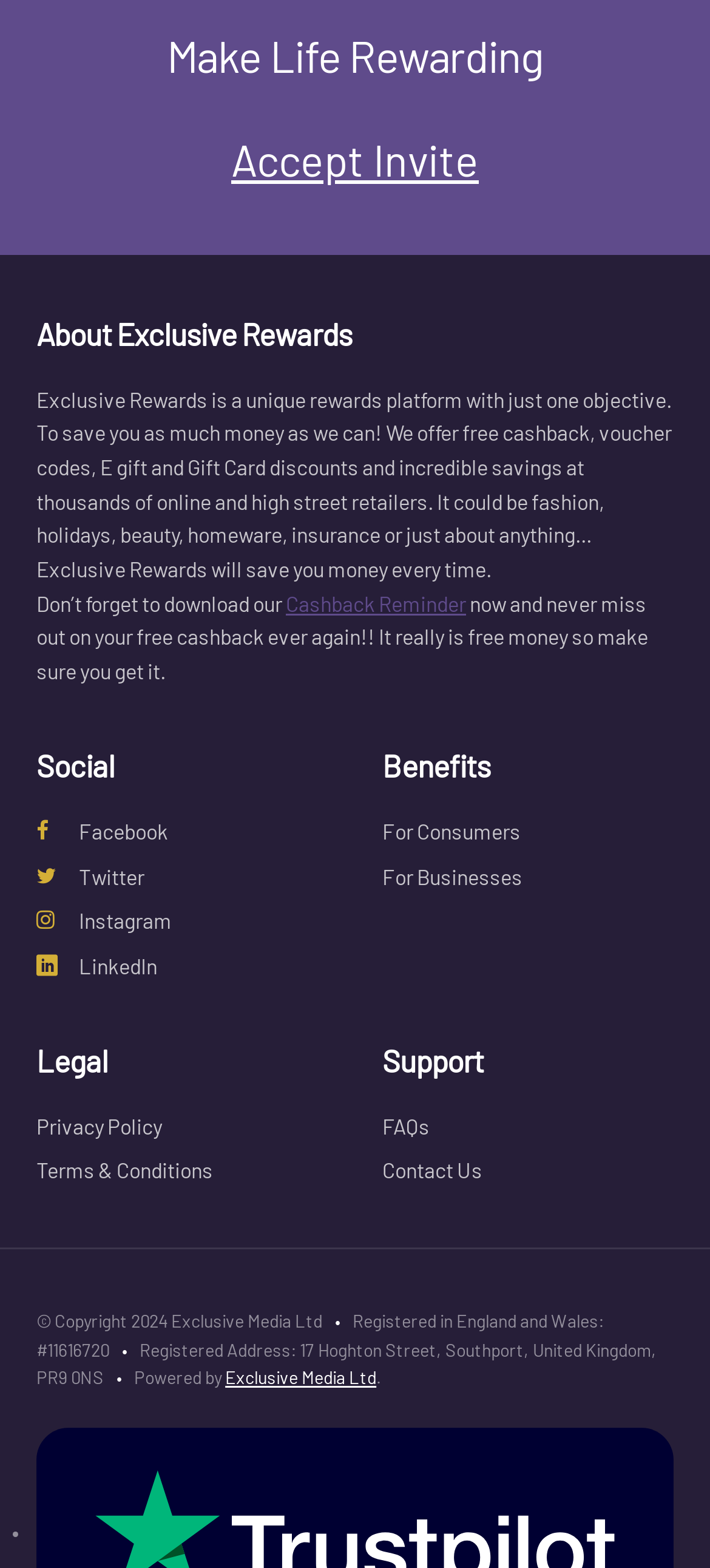What is the objective of Exclusive Rewards?
Deliver a detailed and extensive answer to the question.

Based on the StaticText element with the text 'Exclusive Rewards is a unique rewards platform with just one objective. To save you as much money as we can!', it is clear that the objective of Exclusive Rewards is to save users as much money as possible.